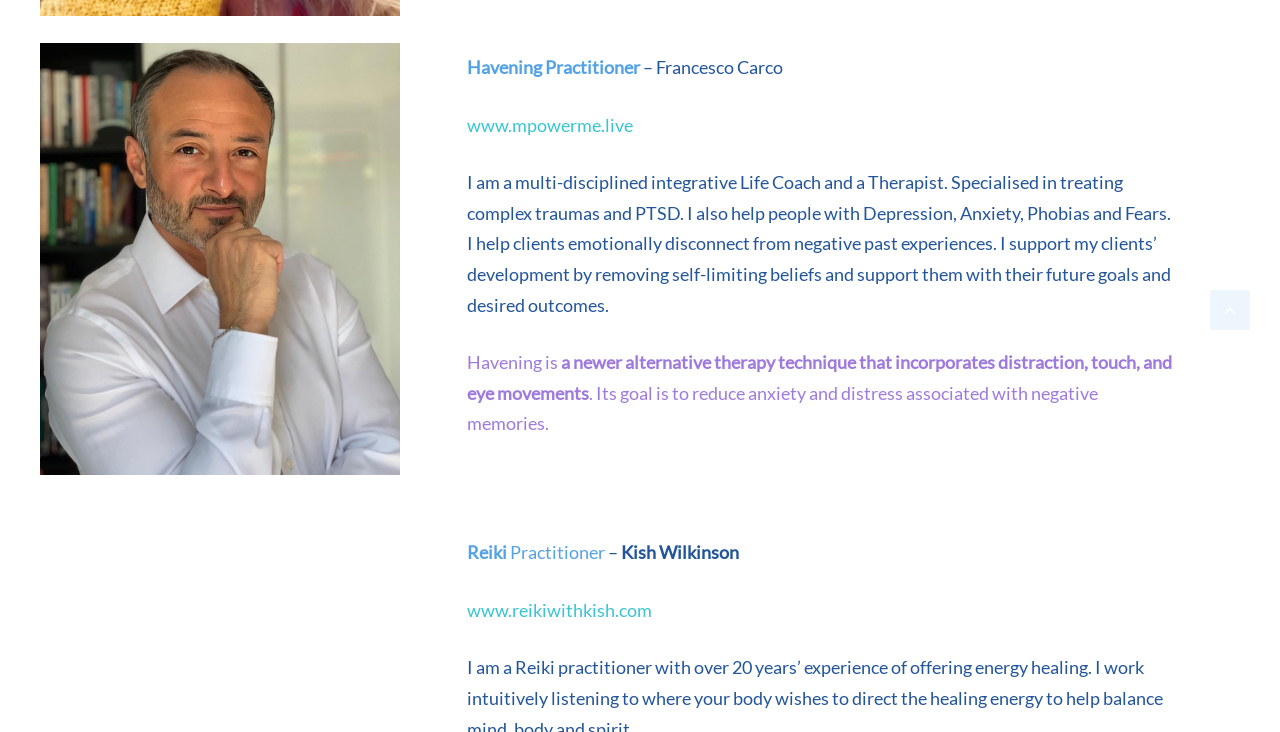Find the bounding box coordinates corresponding to the UI element with the description: "www.mpowerme.live". The coordinates should be formatted as [left, top, right, bottom], with values as floats between 0 and 1.

[0.365, 0.155, 0.495, 0.185]